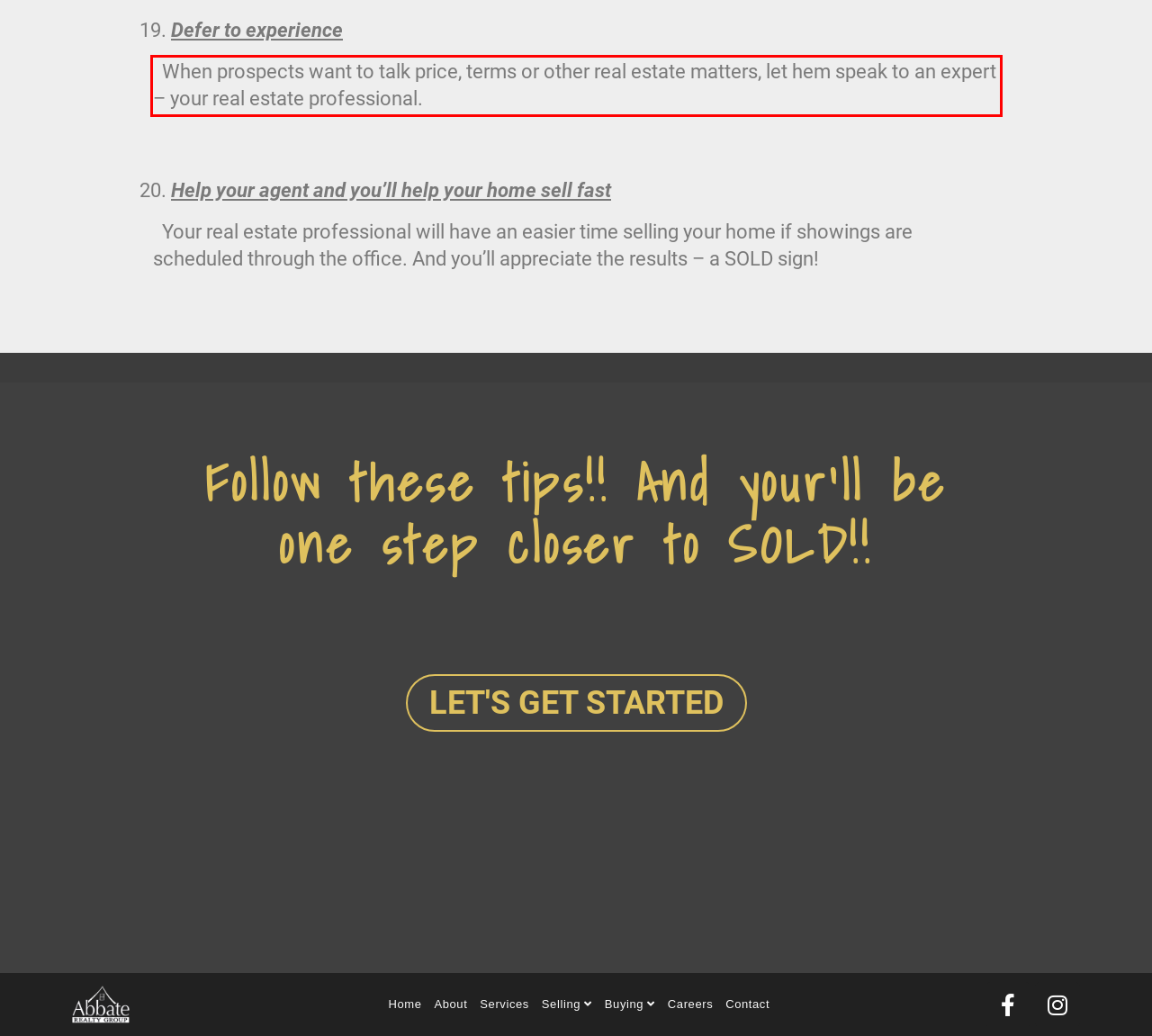Please perform OCR on the UI element surrounded by the red bounding box in the given webpage screenshot and extract its text content.

When prospects want to talk price, terms or other real estate matters, let hem speak to an expert – your real estate professional.